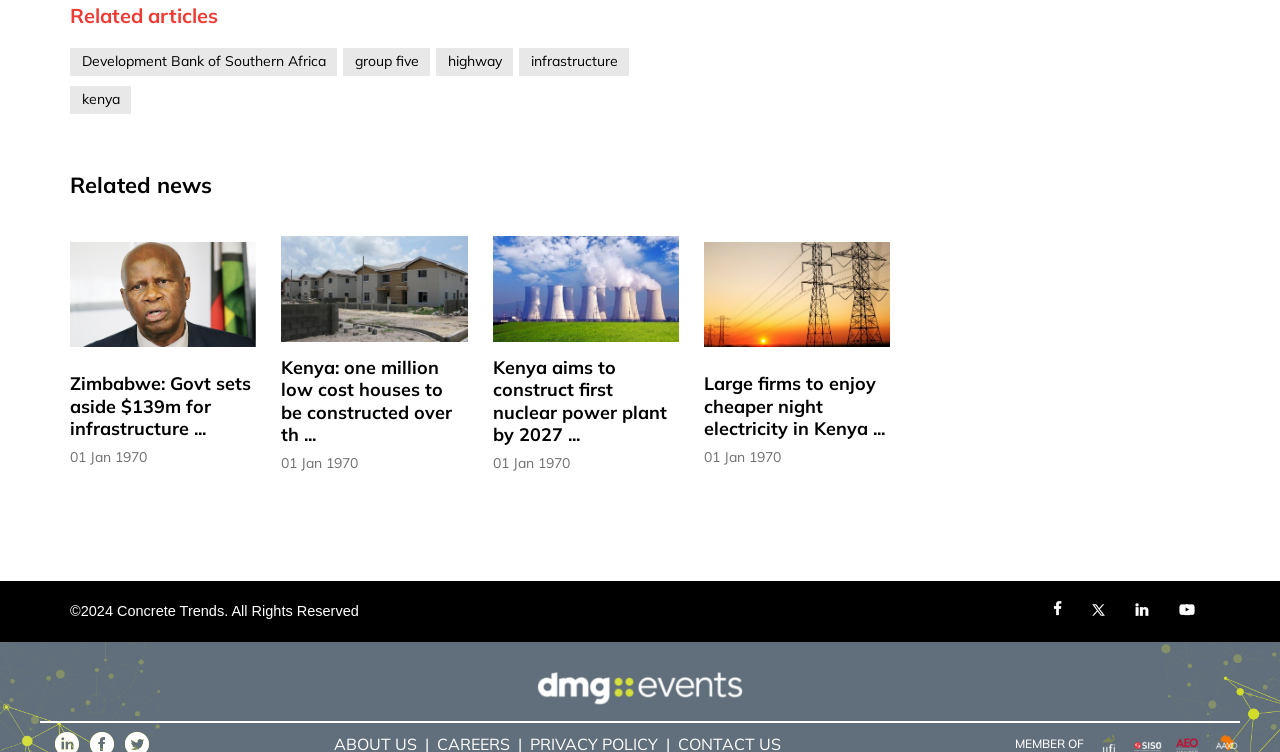Given the webpage screenshot and the description, determine the bounding box coordinates (top-left x, top-left y, bottom-right x, bottom-right y) that define the location of the UI element matching this description: group five

[0.277, 0.068, 0.327, 0.097]